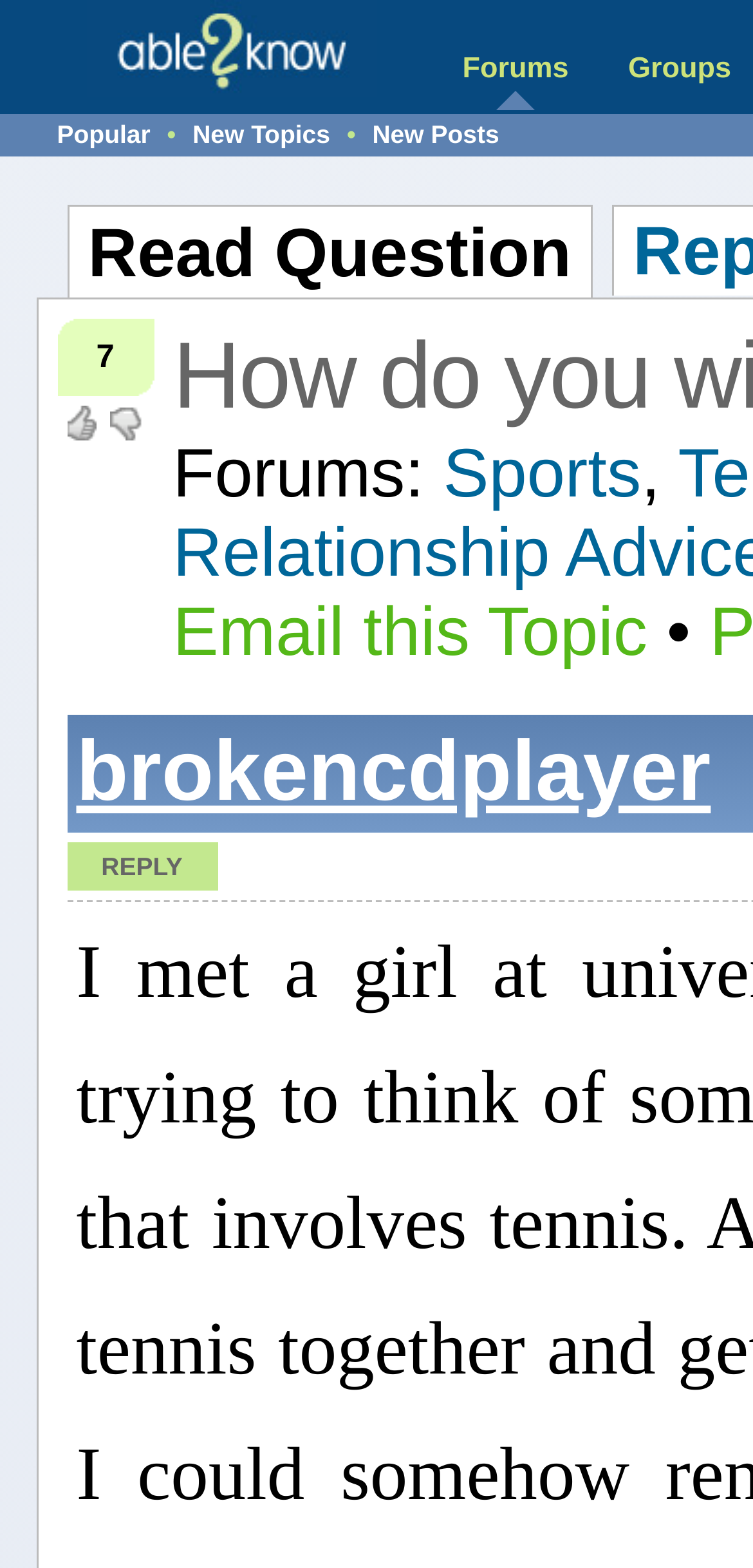Find the bounding box coordinates of the clickable region needed to perform the following instruction: "Click on the 'Reply' button". The coordinates should be provided as four float numbers between 0 and 1, i.e., [left, top, right, bottom].

[0.088, 0.537, 0.288, 0.568]